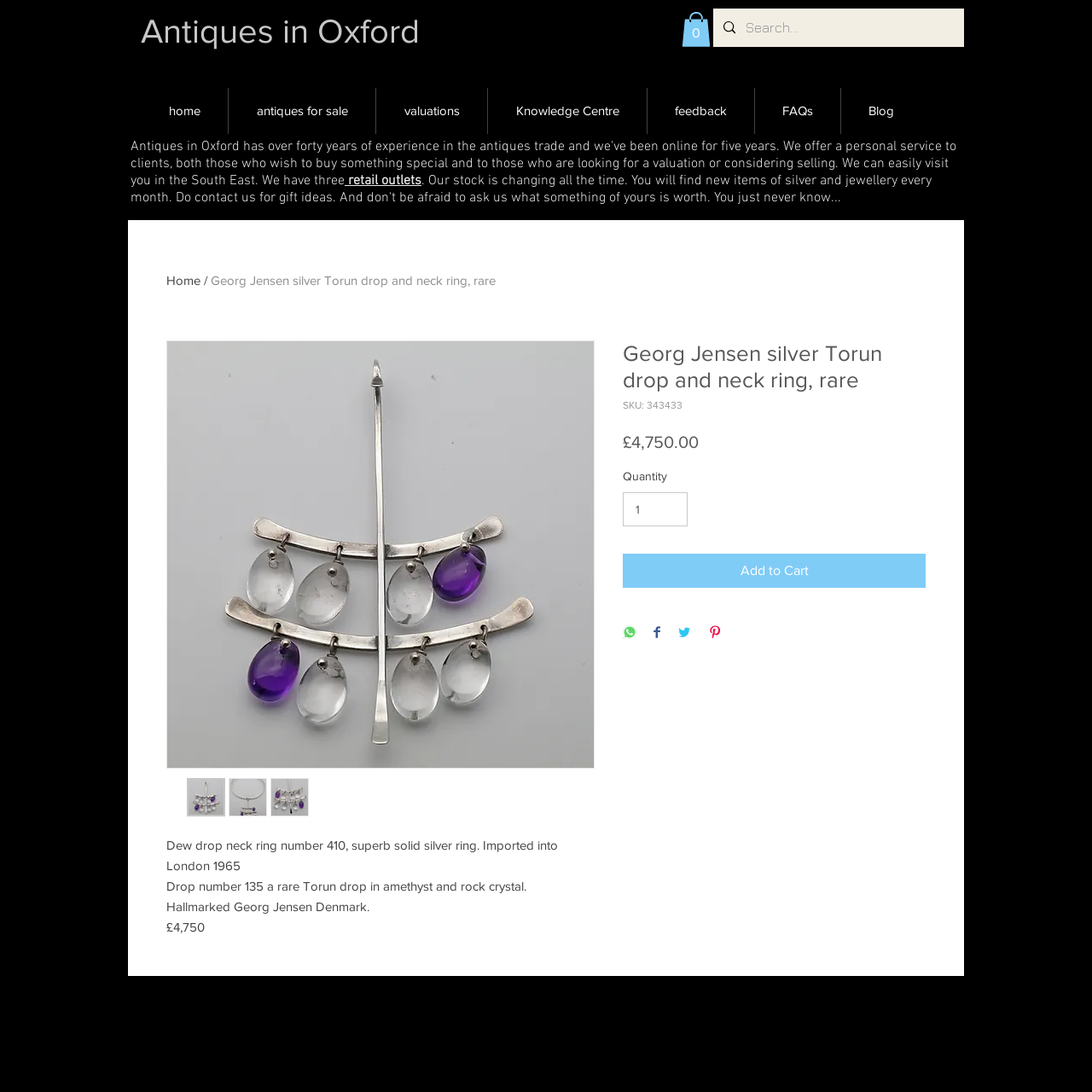Determine the bounding box coordinates of the area to click in order to meet this instruction: "Go to home page".

[0.129, 0.08, 0.209, 0.123]